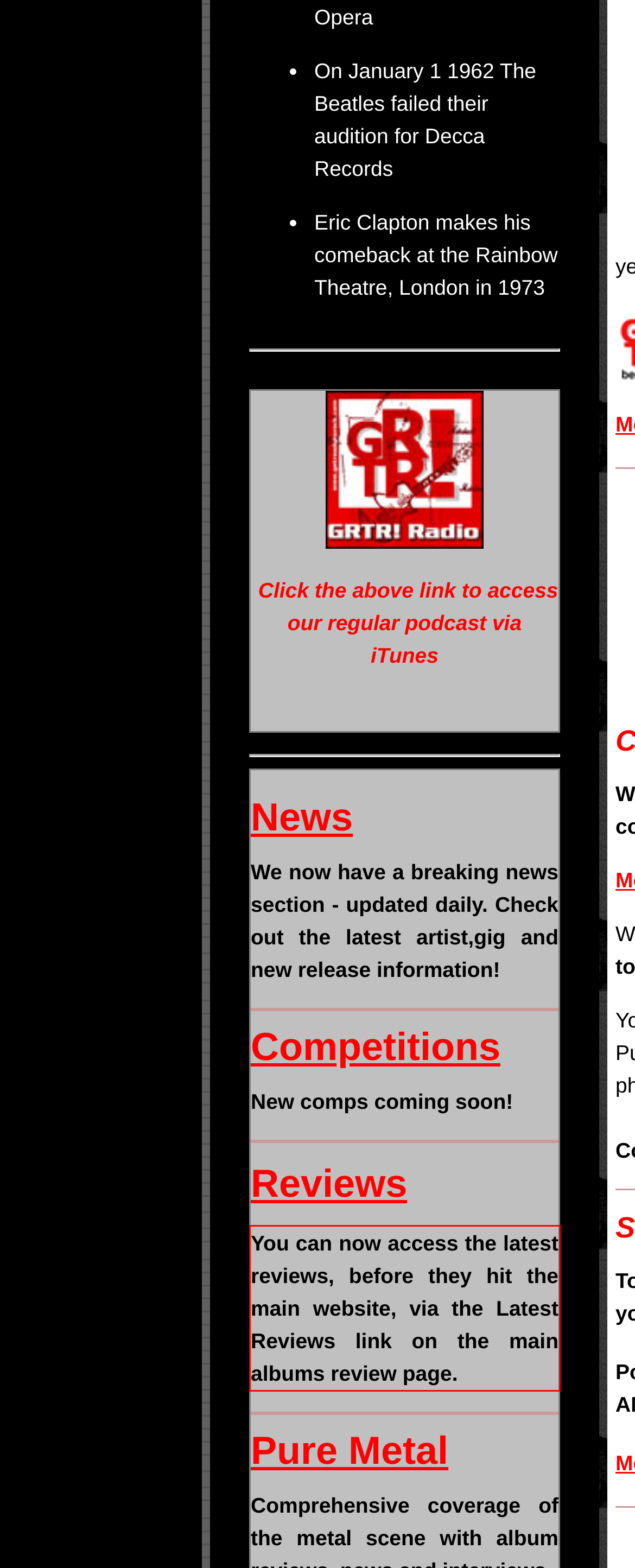You have a screenshot of a webpage where a UI element is enclosed in a red rectangle. Perform OCR to capture the text inside this red rectangle.

You can now access the latest reviews, before they hit the main website, via the Latest Reviews link on the main albums review page.